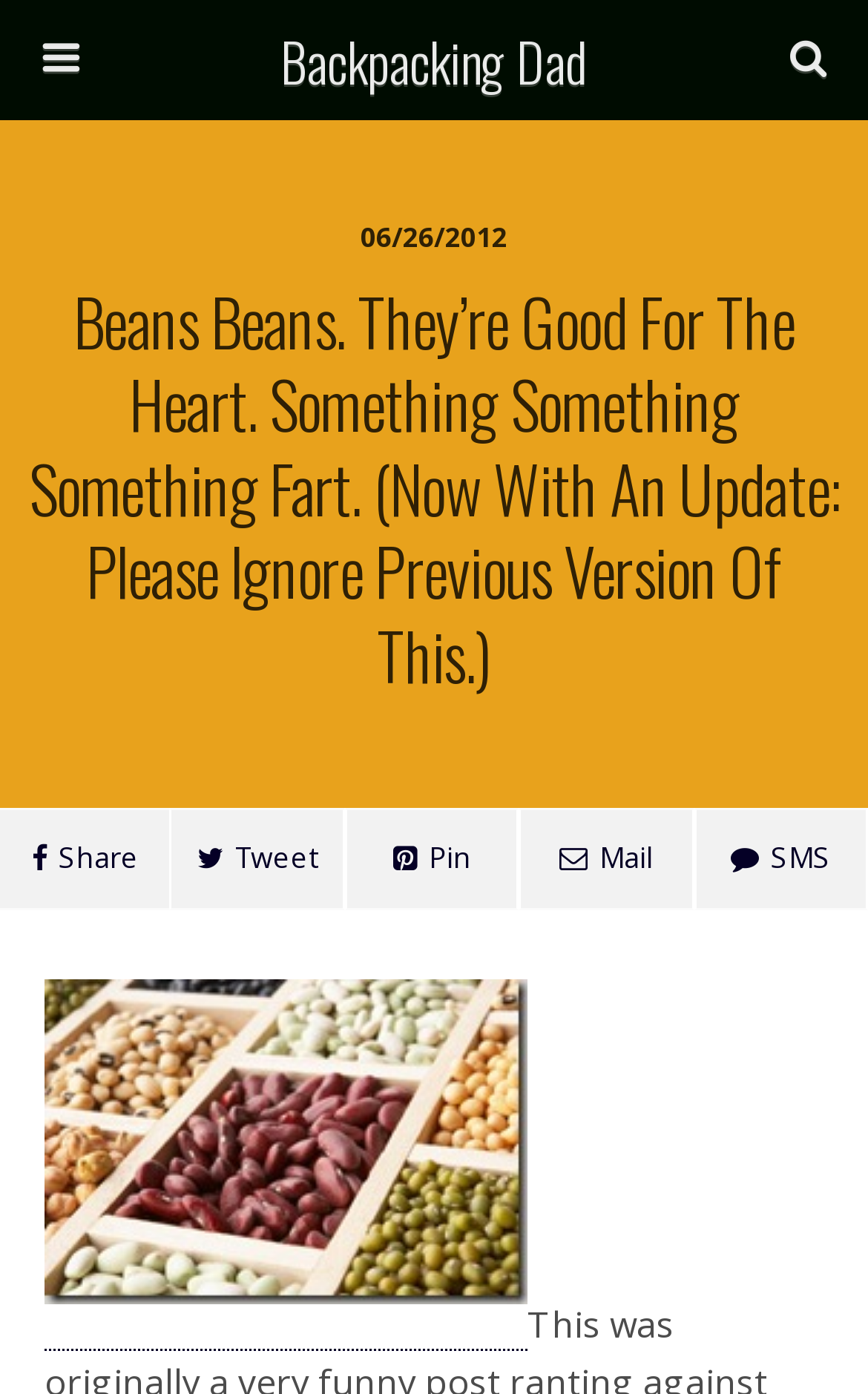Please provide a short answer using a single word or phrase for the question:
What is the image about?

Beans